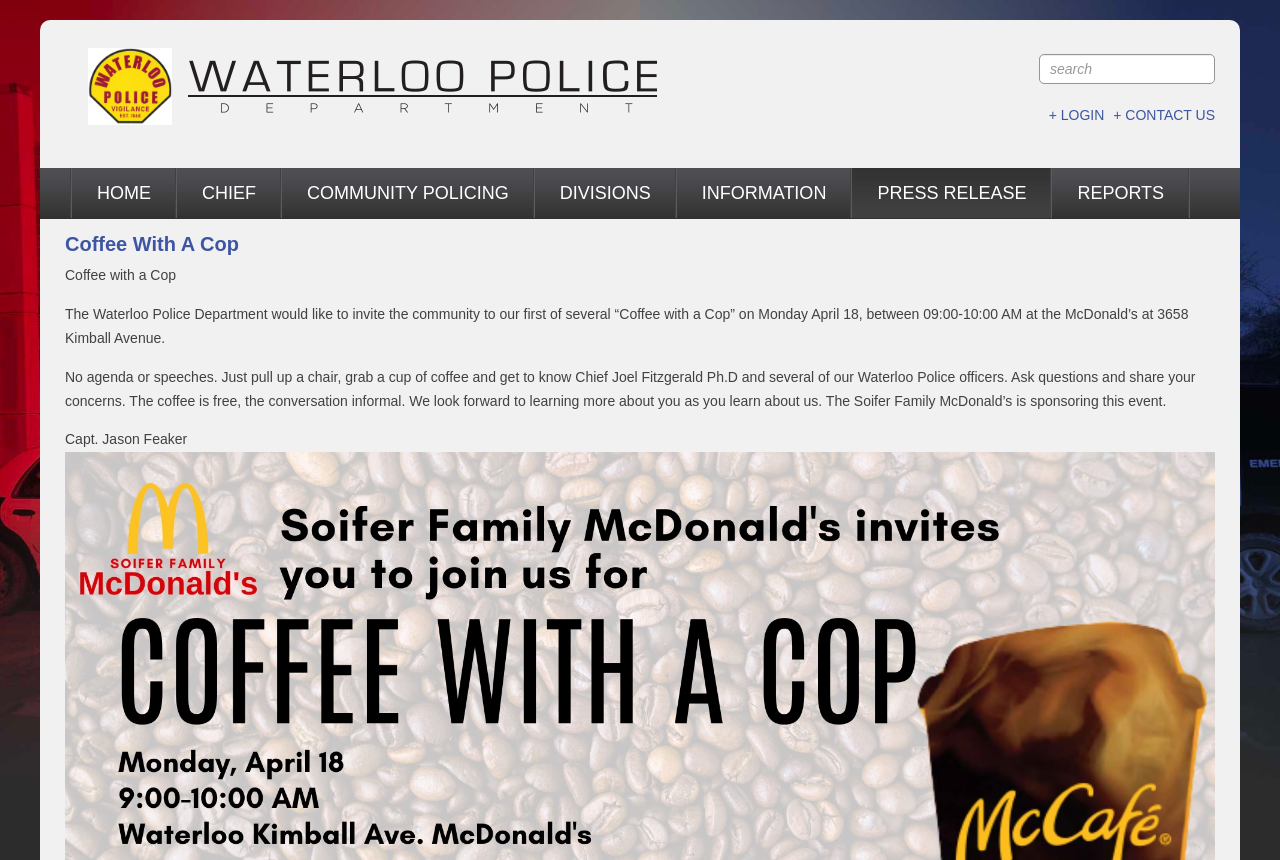Provide a comprehensive caption for the webpage.

The webpage is about "Coffee With A Cop", an event organized by the Waterloo Police Department. At the top left corner, there is a small image of a patch, accompanied by some empty spaces. Below the image, there is a horizontal navigation menu with links to different sections of the website, including "HOME", "CHIEF", "COMMUNITY POLICING", "DIVISIONS", "INFORMATION", "PRESS RELEASE", and "REPORTS".

On the top right corner, there is a search bar with a "Search" button and a "+ LOGIN" button next to it. Below the navigation menu, there is a heading that reads "Coffee With A Cop", which is also a link. Underneath the heading, there are three paragraphs of text that describe the event. The text explains that the event is an opportunity for the community to meet with the police chief and officers, ask questions, and share concerns in an informal setting. The event is sponsored by the Soifer Family McDonald's and will take place on Monday, April 18, between 09:00-10:00 AM at the McDonald's on 3658 Kimball Avenue.

At the bottom of the page, there is a mention of "Capt. Jason Feaker", but it is not clear what his role is in relation to the event. Overall, the webpage is focused on promoting the "Coffee With A Cop" event and providing details about the event to the community.